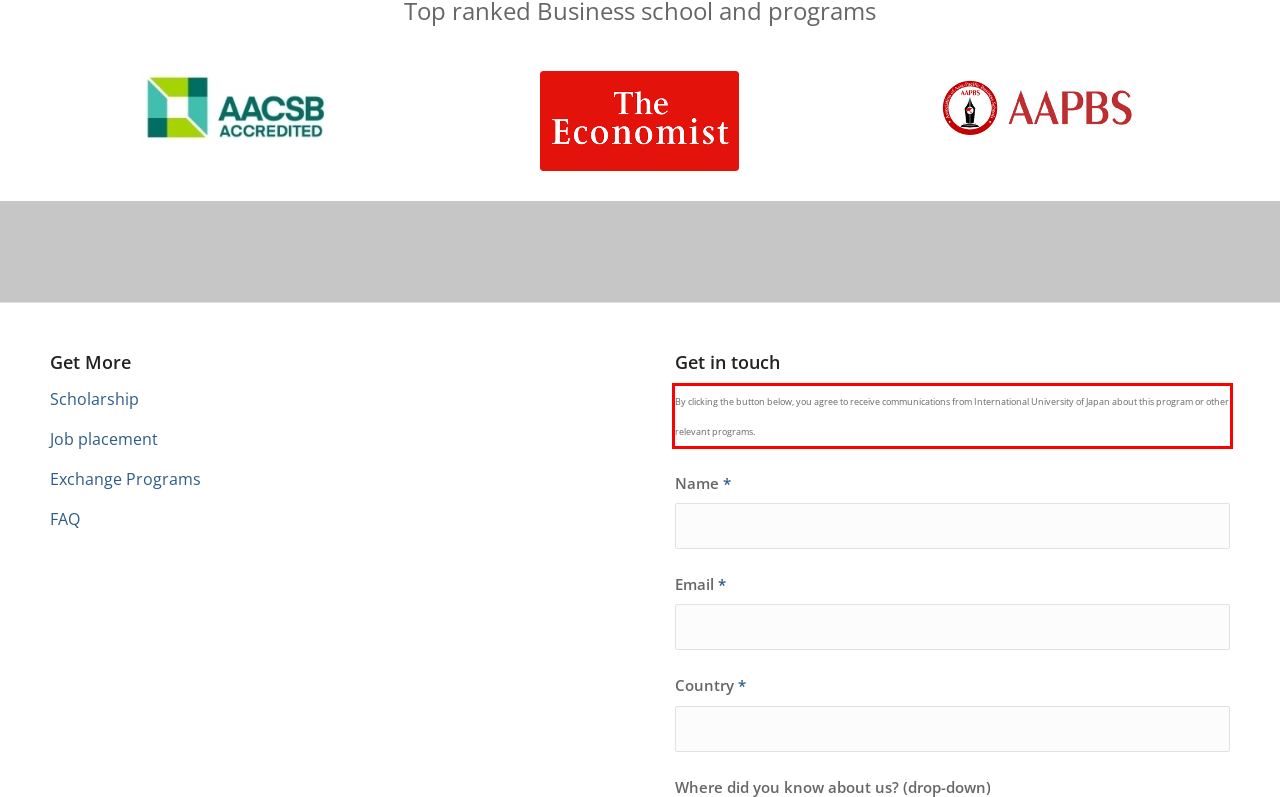Analyze the screenshot of the webpage and extract the text from the UI element that is inside the red bounding box.

By clicking the button below, you agree to receive communications from International University of Japan about this program or other relevant programs.